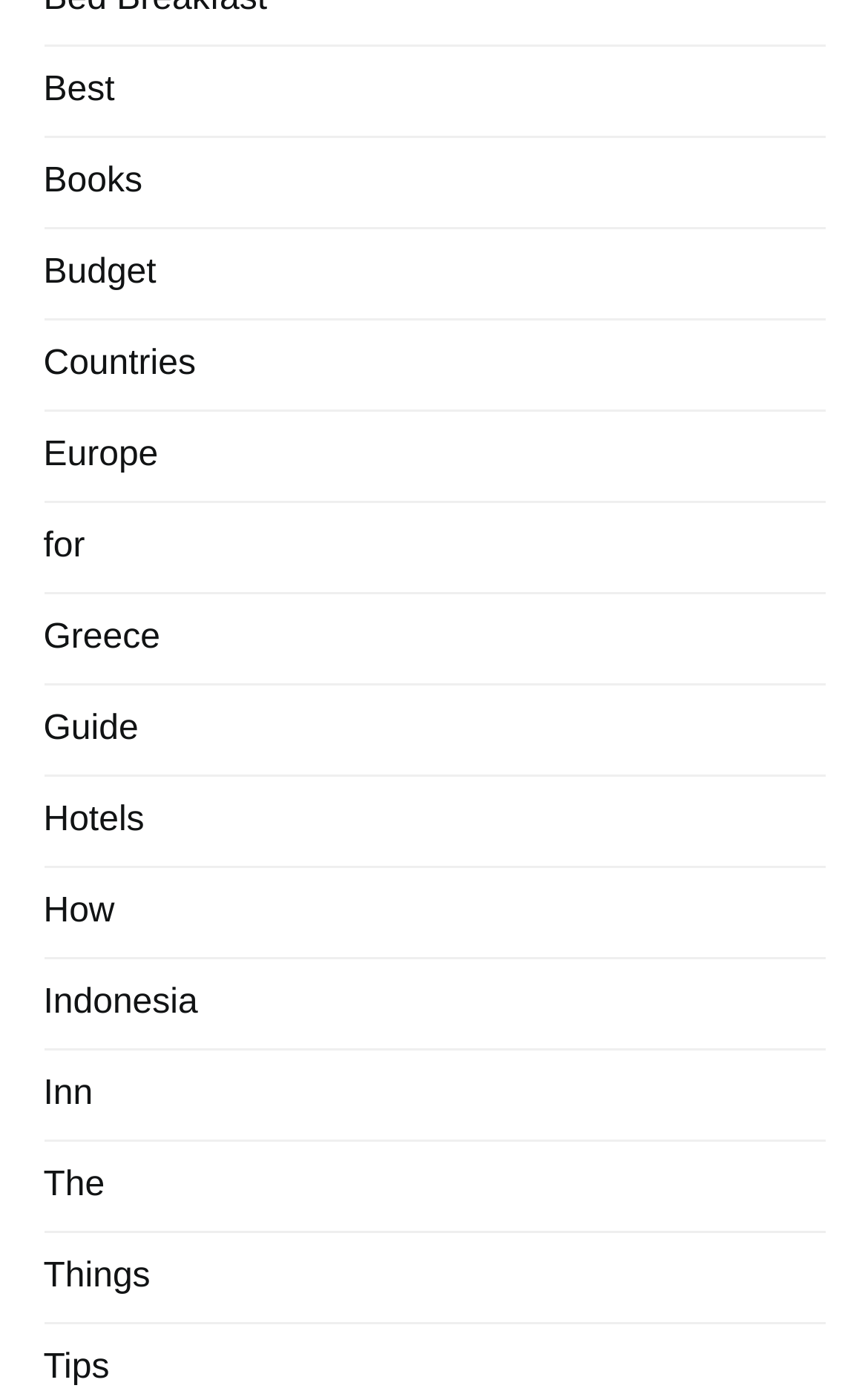Please identify the bounding box coordinates of the element I should click to complete this instruction: 'Click on Best'. The coordinates should be given as four float numbers between 0 and 1, like this: [left, top, right, bottom].

[0.05, 0.052, 0.132, 0.079]